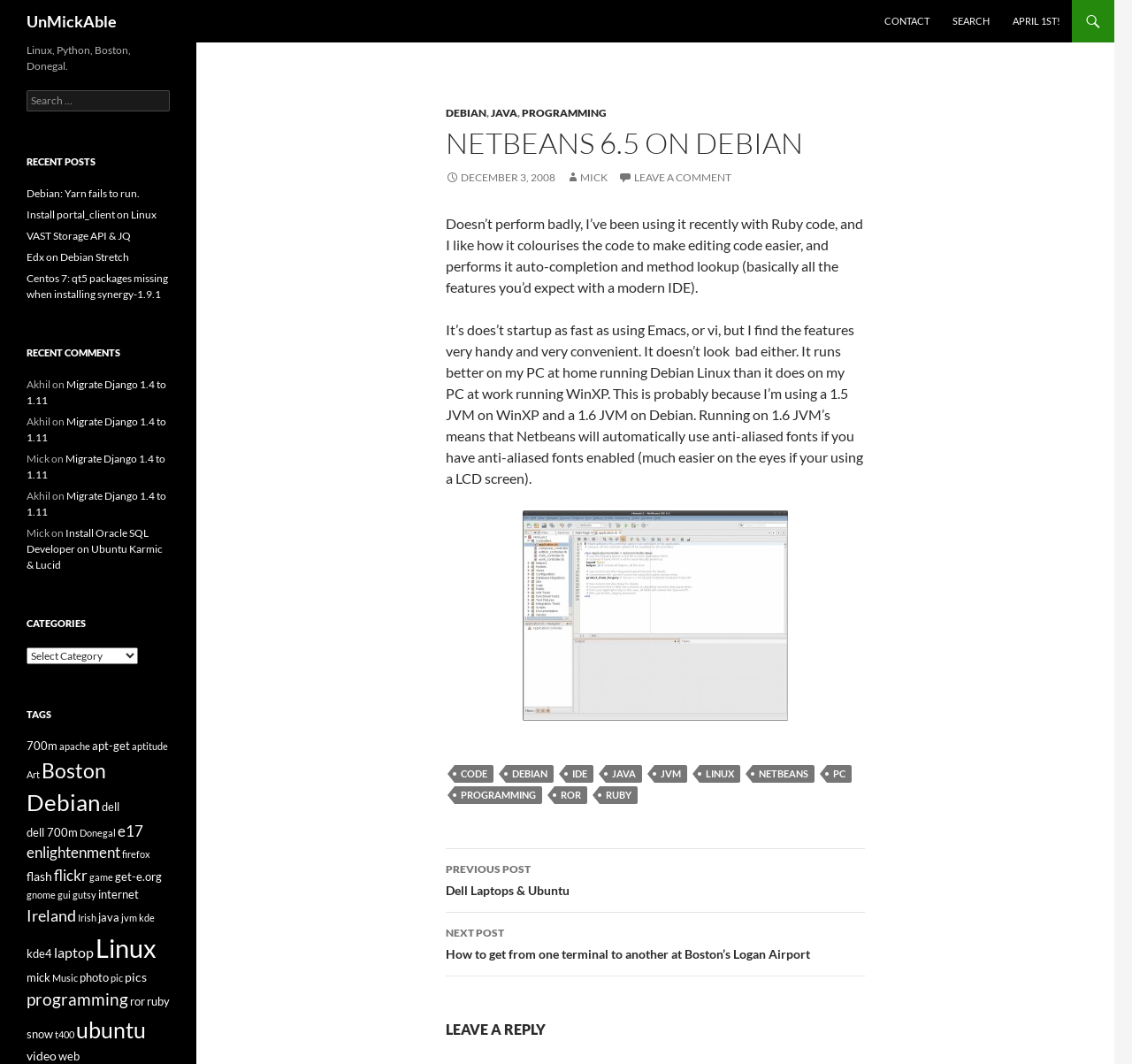Please find the bounding box for the following UI element description. Provide the coordinates in (top-left x, top-left y, bottom-right x, bottom-right y) format, with values between 0 and 1: apache

[0.052, 0.696, 0.08, 0.707]